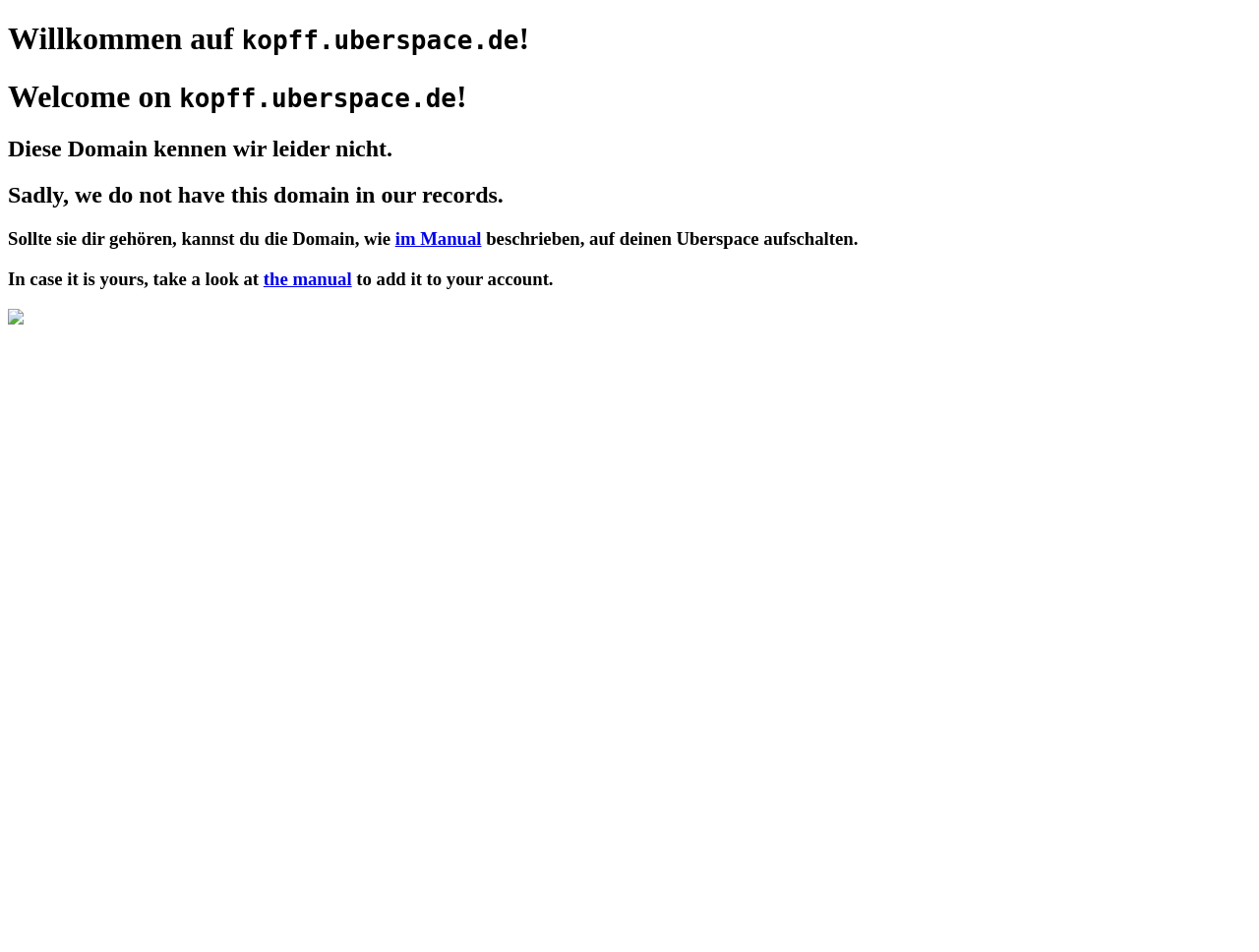What is the text of the second link?
Using the visual information, answer the question in a single word or phrase.

the manual